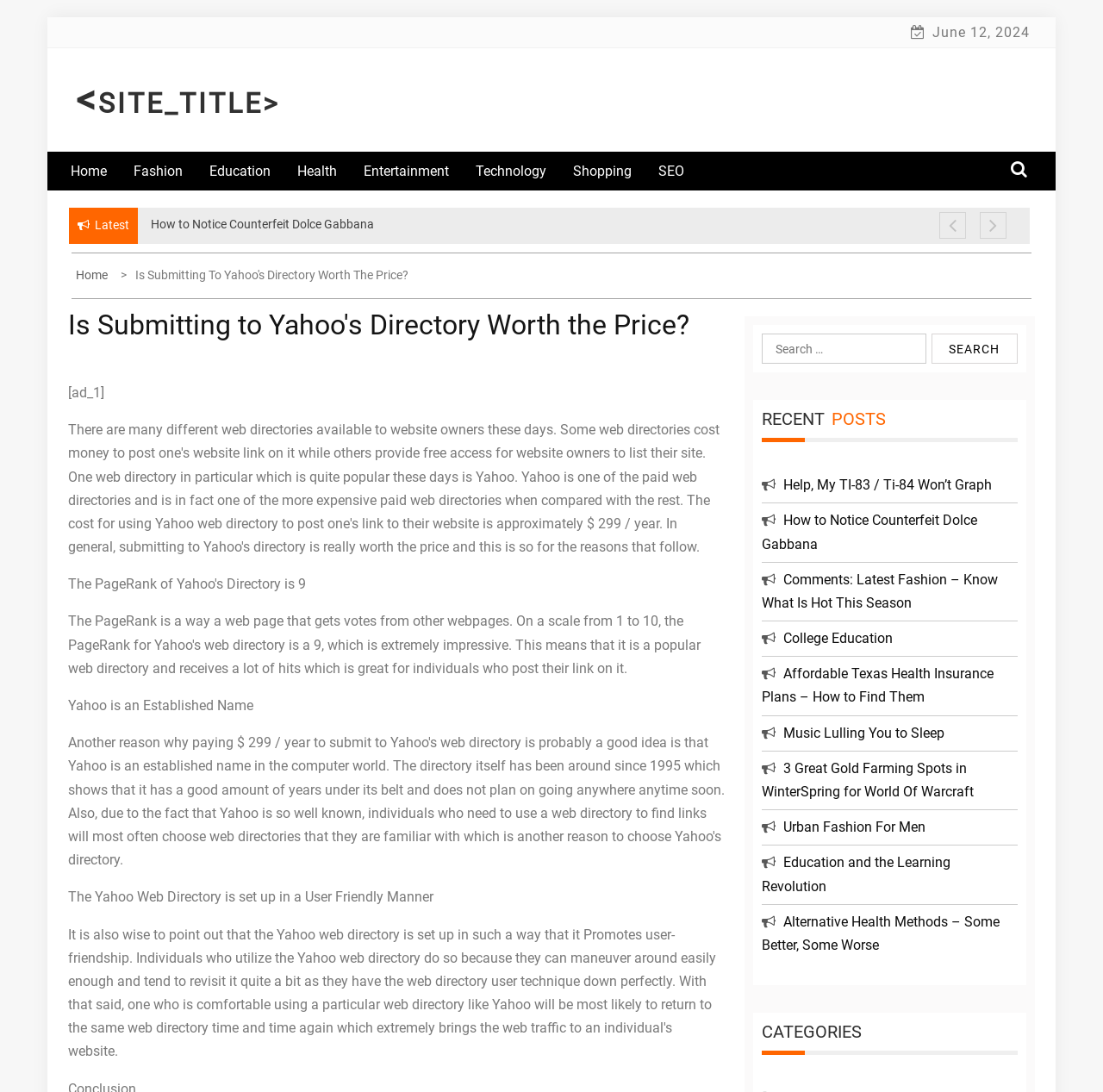Identify the bounding box coordinates of the clickable region to carry out the given instruction: "Click on the 'Home' link in the secondary menu".

[0.064, 0.139, 0.118, 0.174]